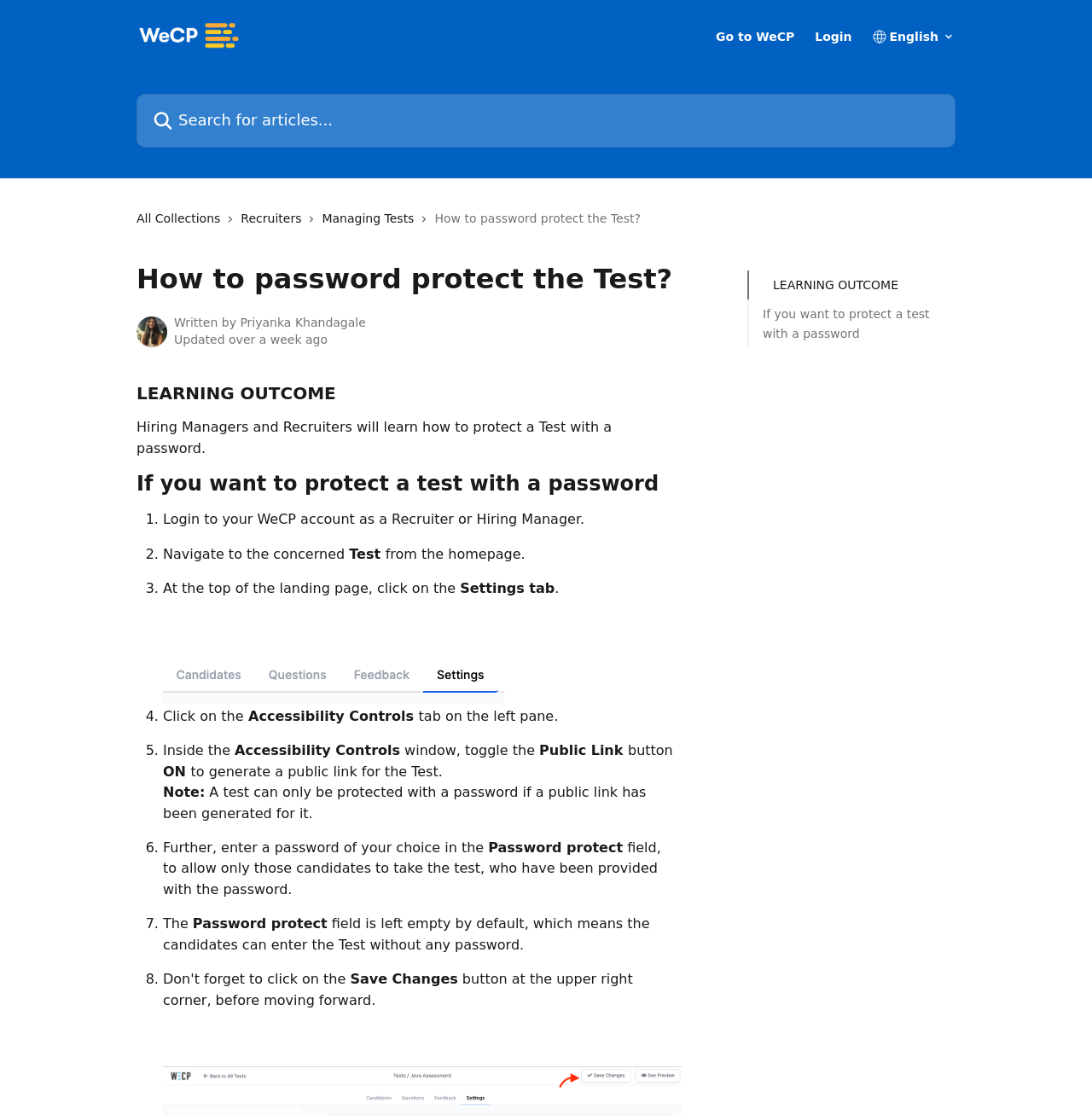Please identify the bounding box coordinates of the element that needs to be clicked to perform the following instruction: "Toggle the Public Link button".

[0.494, 0.666, 0.575, 0.68]